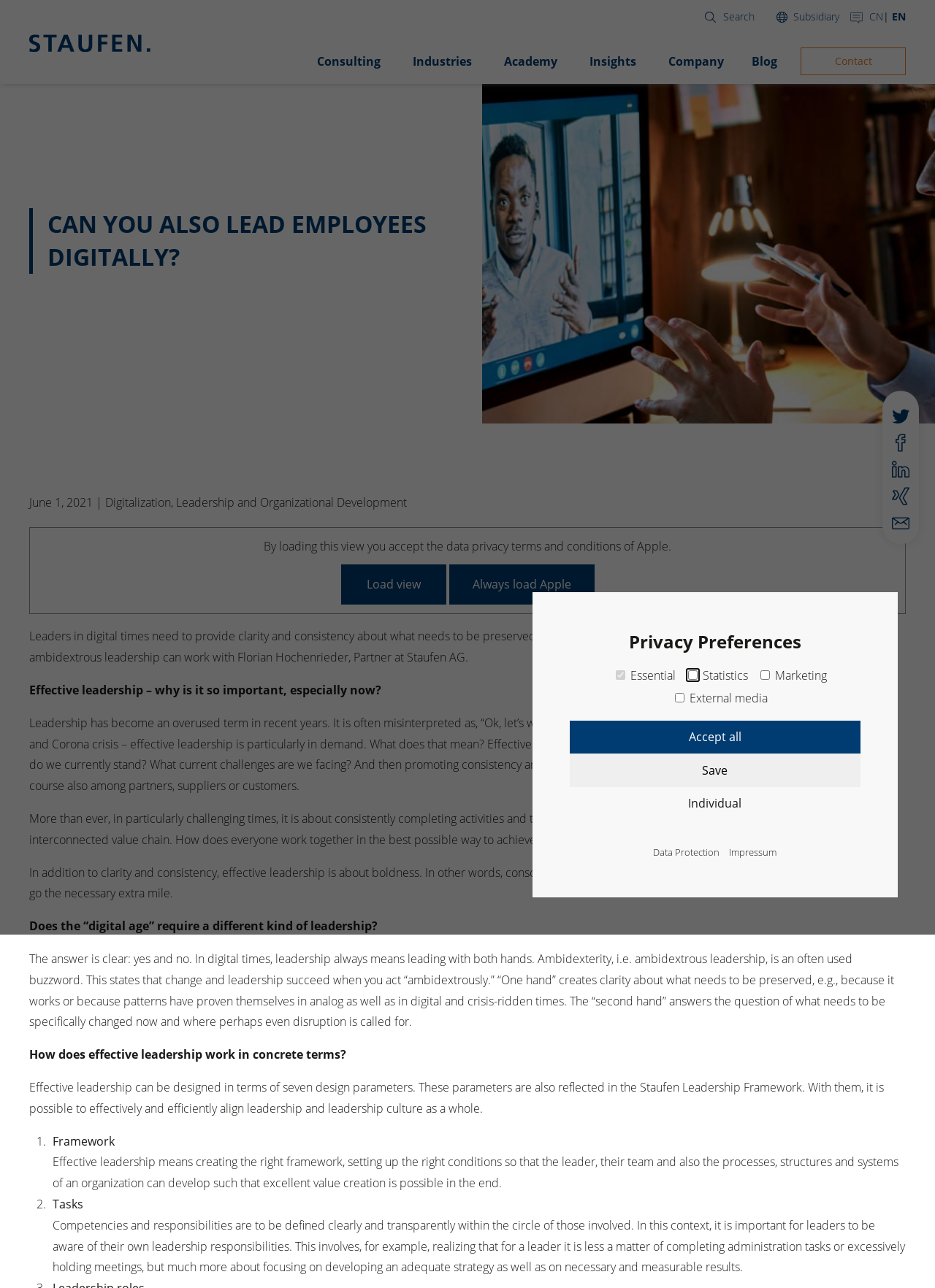What is the status of the 'Essential' checkbox?
Please look at the screenshot and answer using one word or phrase.

Checked and disabled